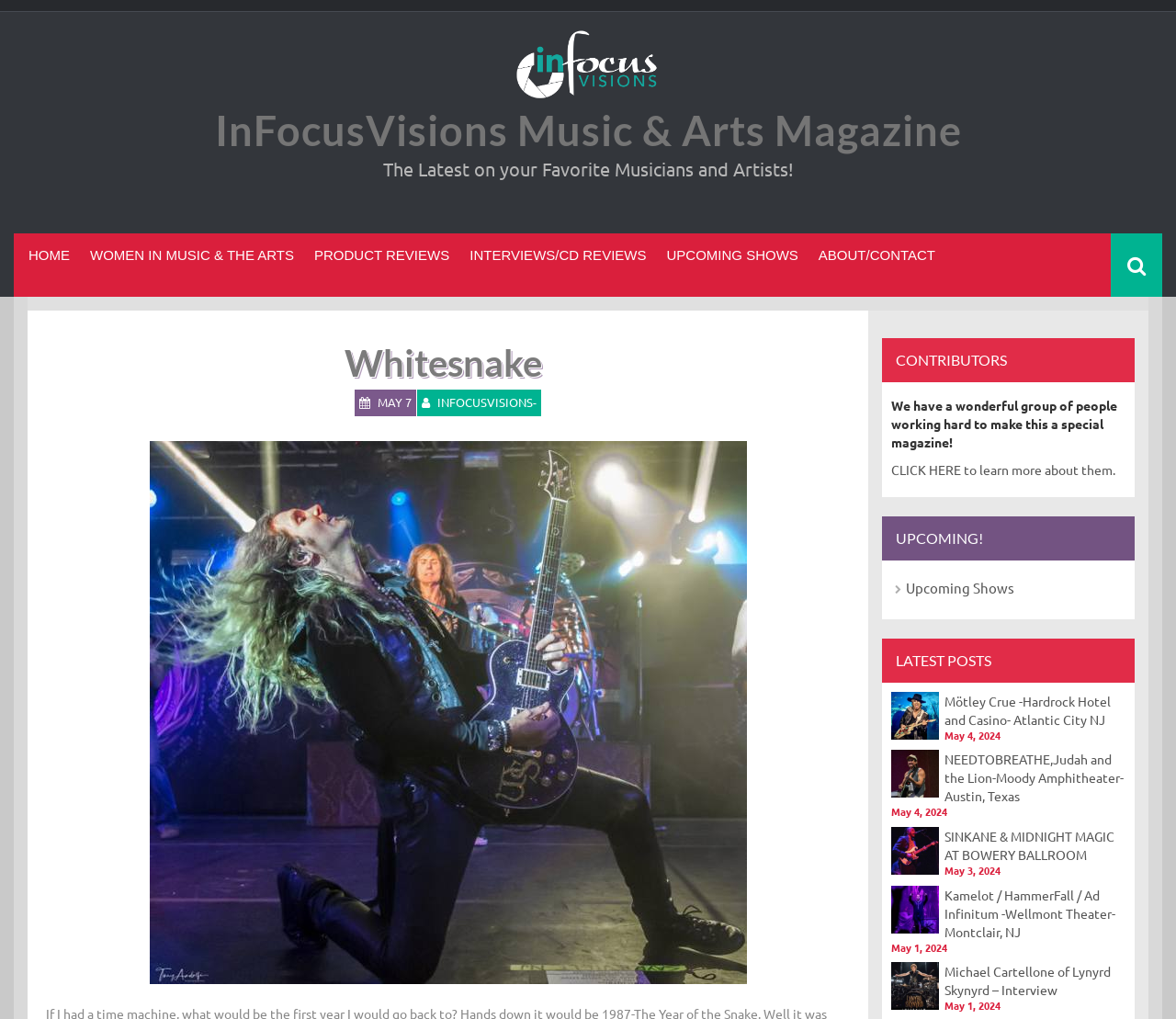Locate the bounding box of the UI element described by: "Home" in the given webpage screenshot.

[0.016, 0.235, 0.068, 0.285]